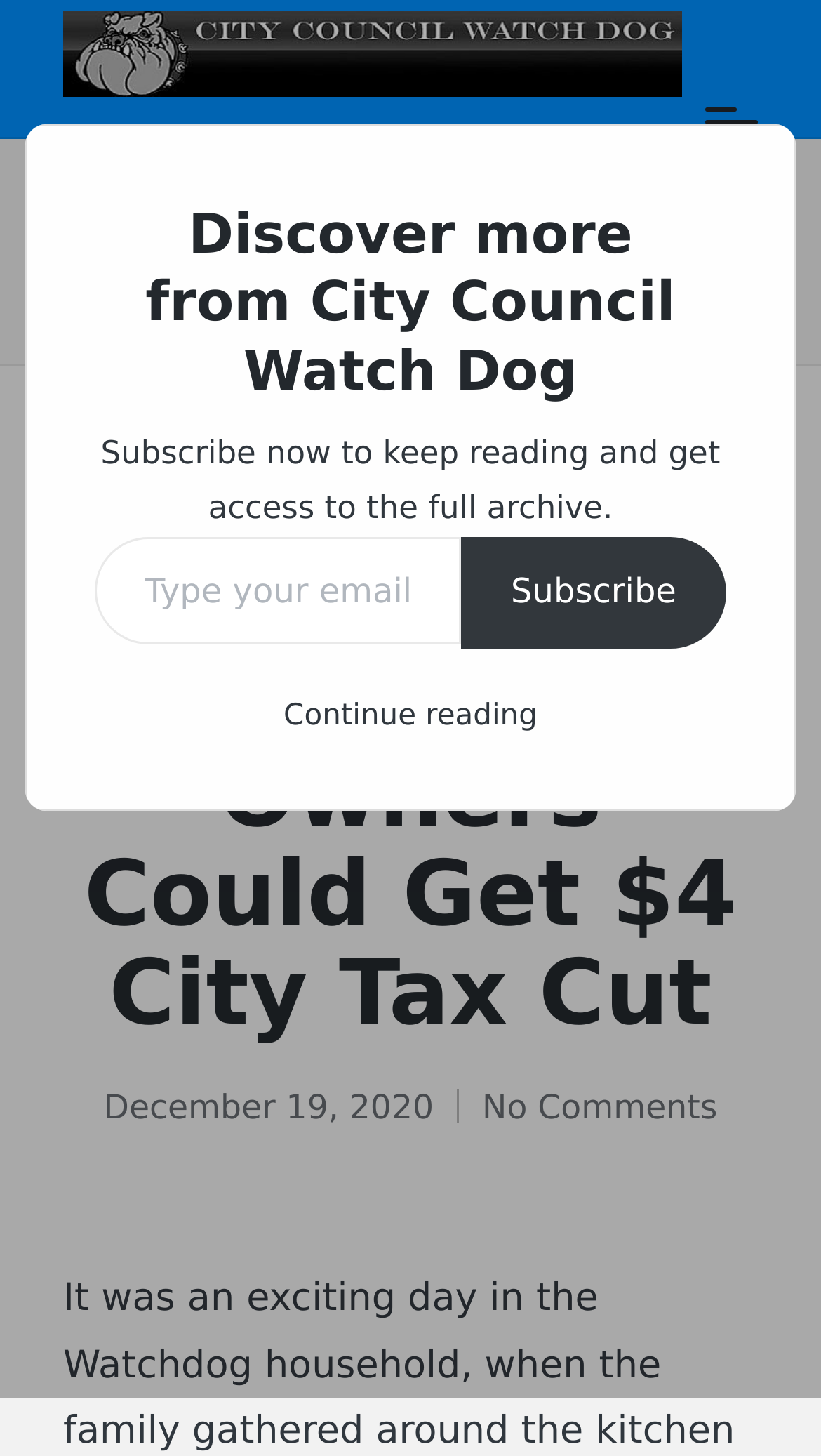Kindly provide the bounding box coordinates of the section you need to click on to fulfill the given instruction: "Subscribe to the newsletter".

[0.561, 0.369, 0.885, 0.445]